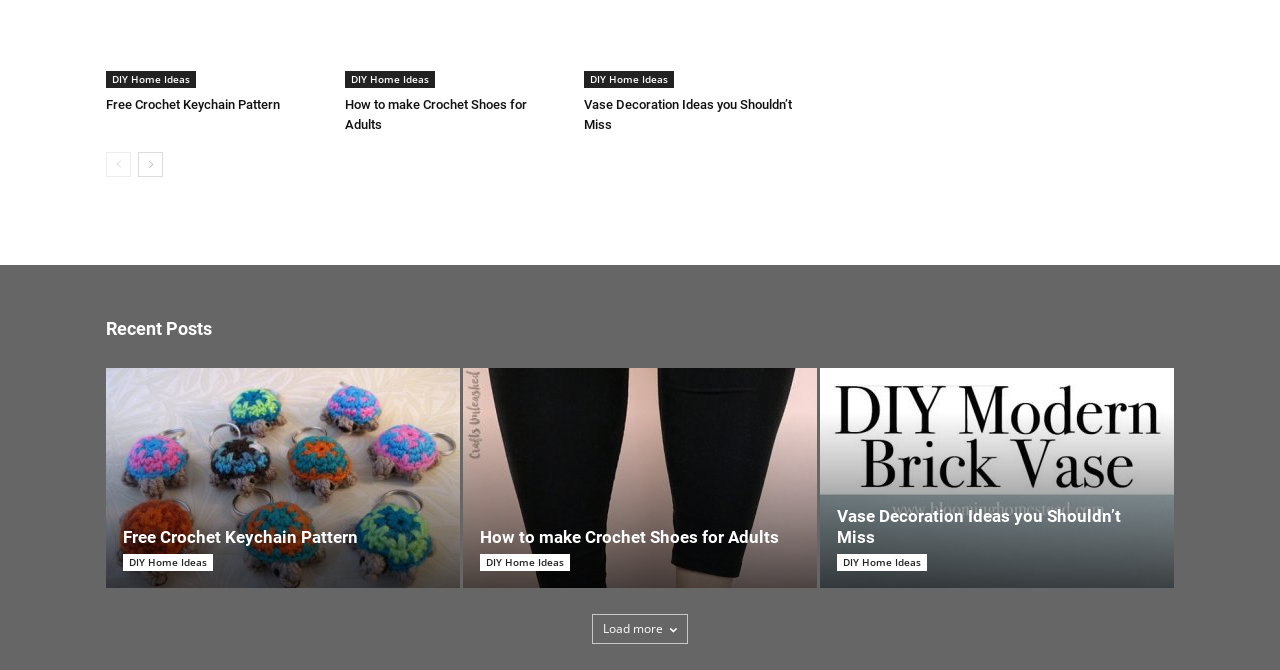What is the purpose of the links with '' and ''?
Answer the question with just one word or phrase using the image.

Navigation